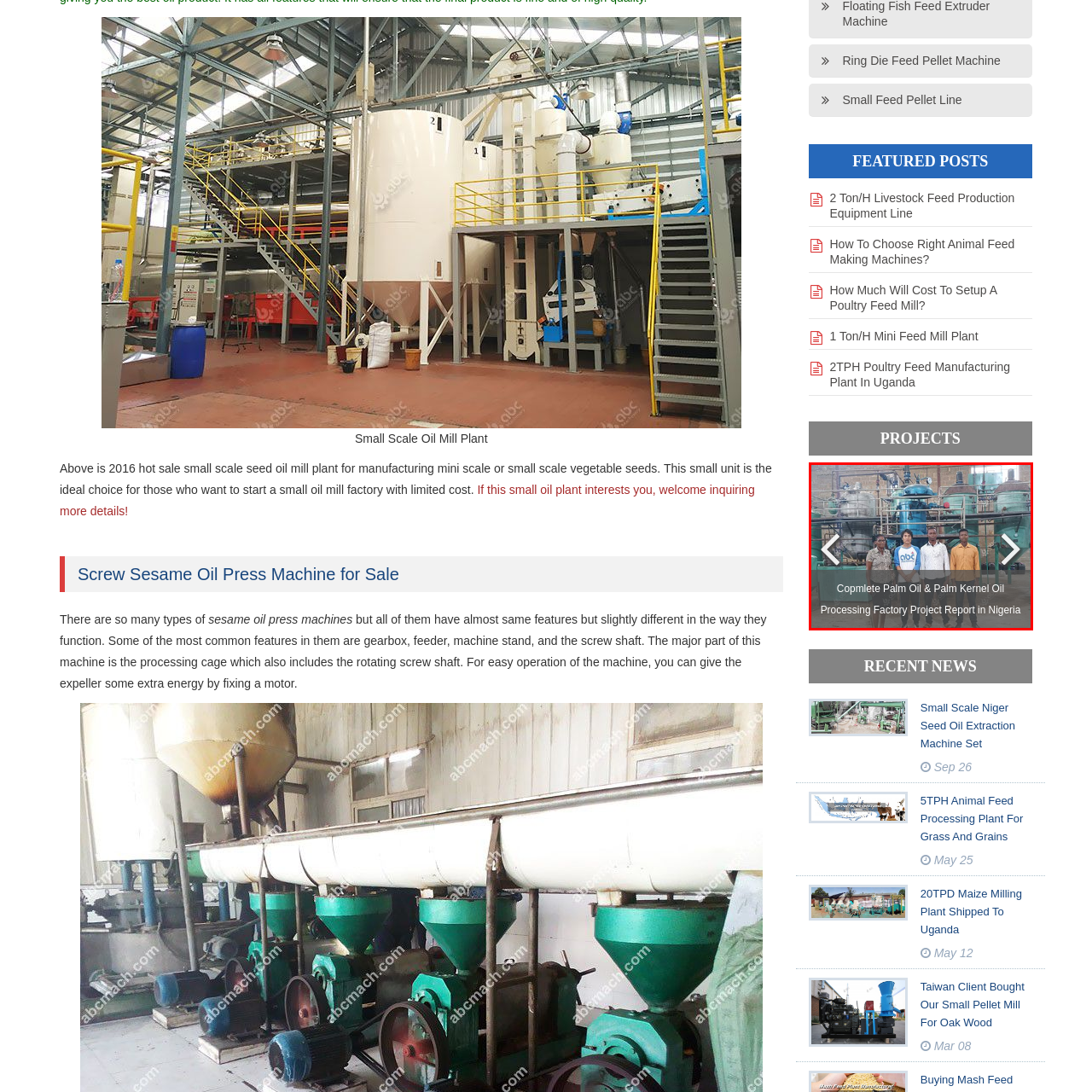What is the purpose of the group in the image?
Focus on the section marked by the red bounding box and elaborate on the question as thoroughly as possible.

The group appears ready to present or discuss the project, reflecting the collaborative effort involved in setting up this processing plant, which suggests that the purpose of the group in the image is to present or discuss the project.